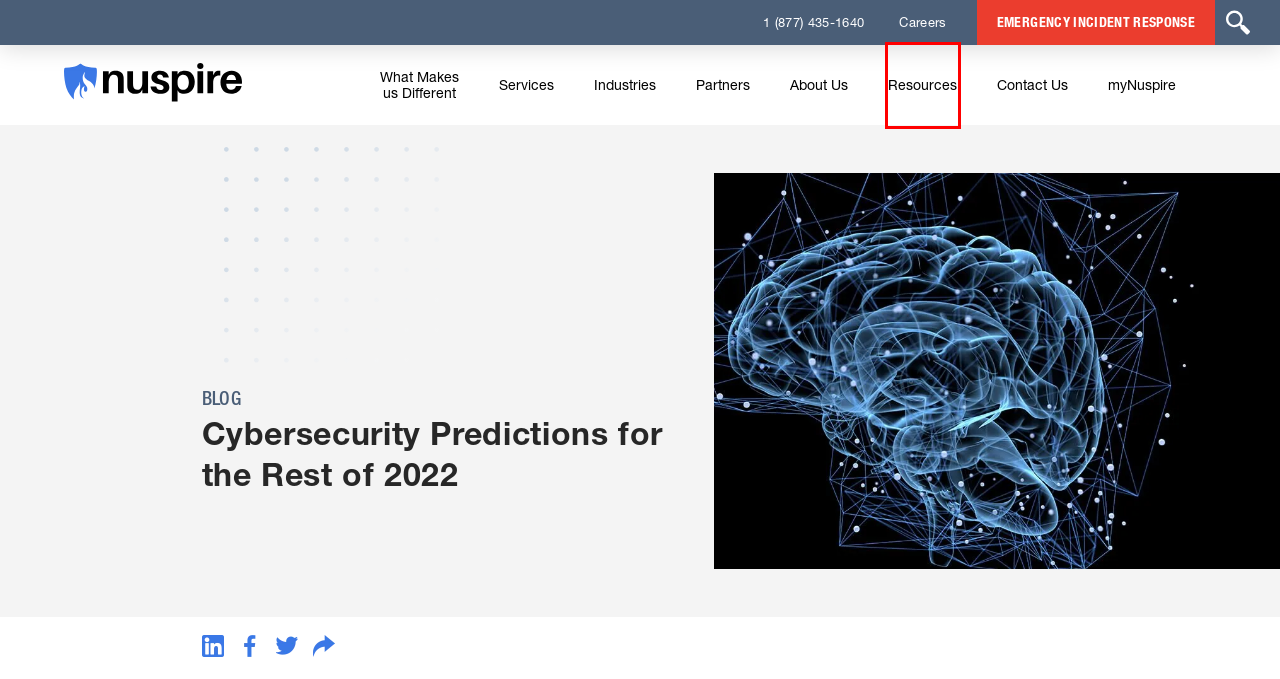You have a screenshot of a webpage with a red bounding box around a UI element. Determine which webpage description best matches the new webpage that results from clicking the element in the bounding box. Here are the candidates:
A. Industries | Nuspire
B. Emergency Breach Response | Nuspire
C. Contact Us | Nuspire
D. Cybersecurity Careers | Nuspire
E. Cybersecurity Services & Managed Solutions | Nuspire
F. Resource Library | Nuspire
G. About Nuspire: A Leading Managed Security Services Provider
H. What Makes us Different | Nuspire

F